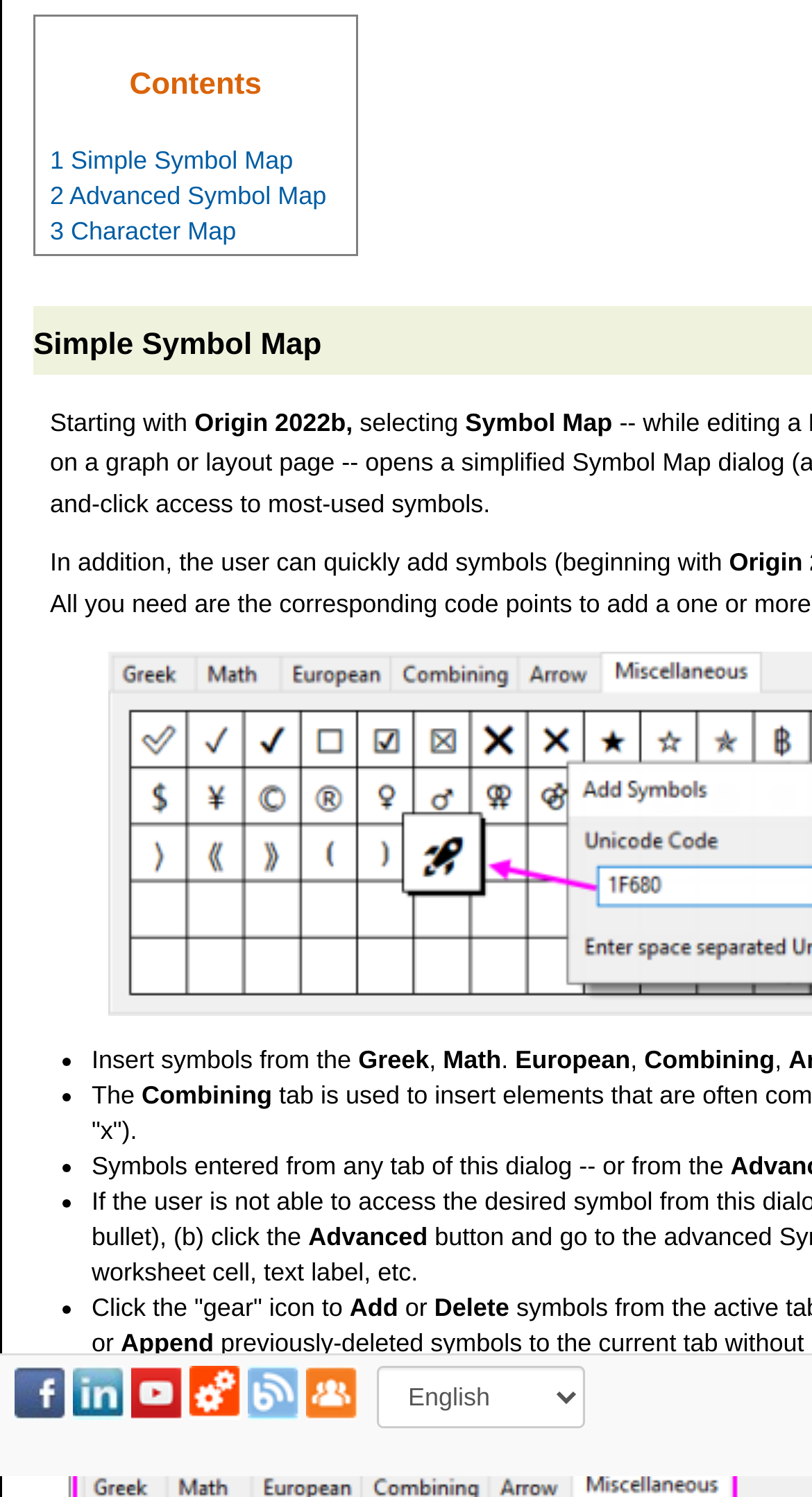Provide a brief response to the question using a single word or phrase: 
What are the social media links available?

Facebook, LinkedIn, Youtube